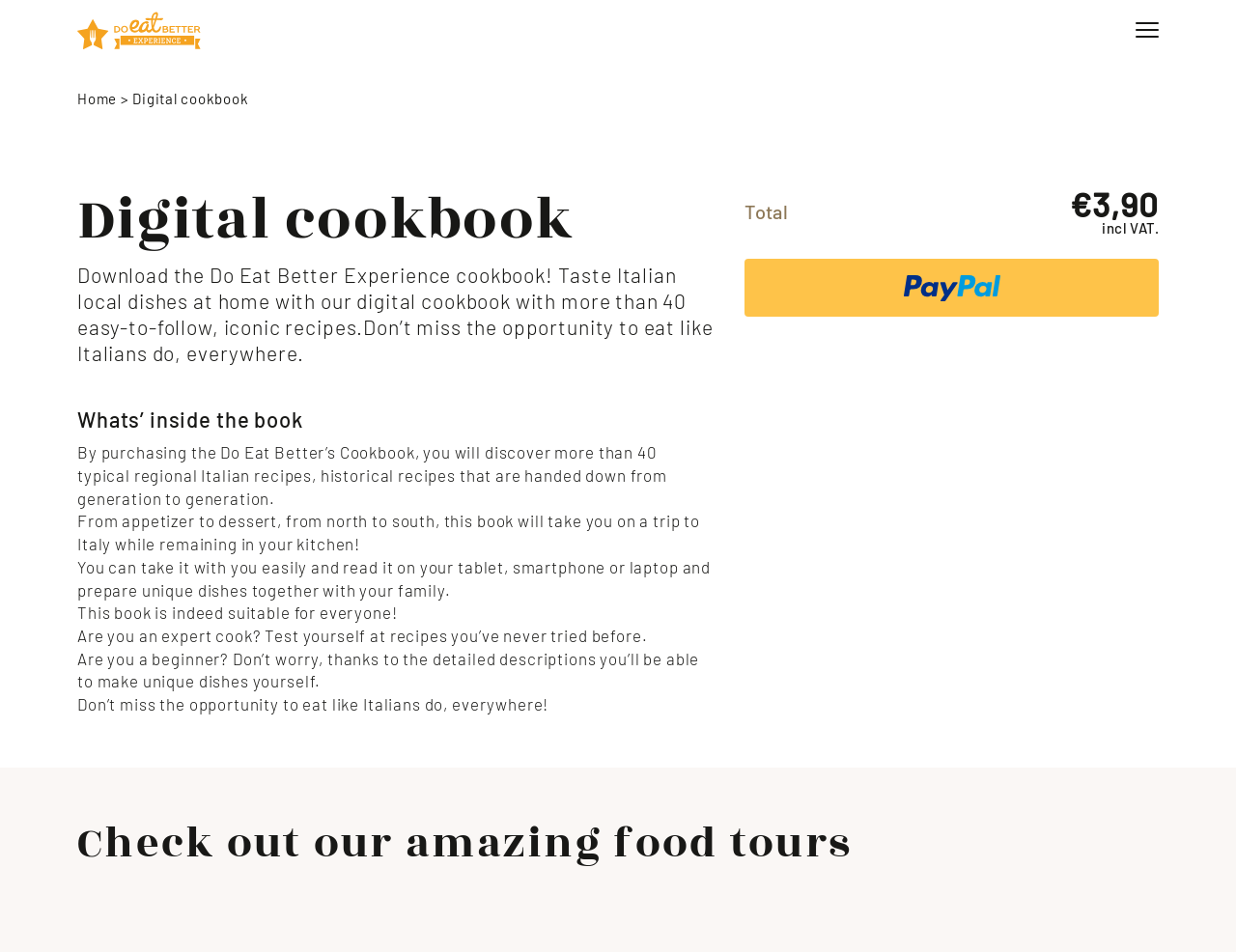Utilize the details in the image to thoroughly answer the following question: What is the purpose of the cookbook?

The purpose of the cookbook can be inferred from the static text 'Don’t miss the opportunity to eat like Italians do, everywhere.' which is repeated twice on the webpage, and also from the description of the cookbook which mentions 'Taste Italian local dishes at home'.